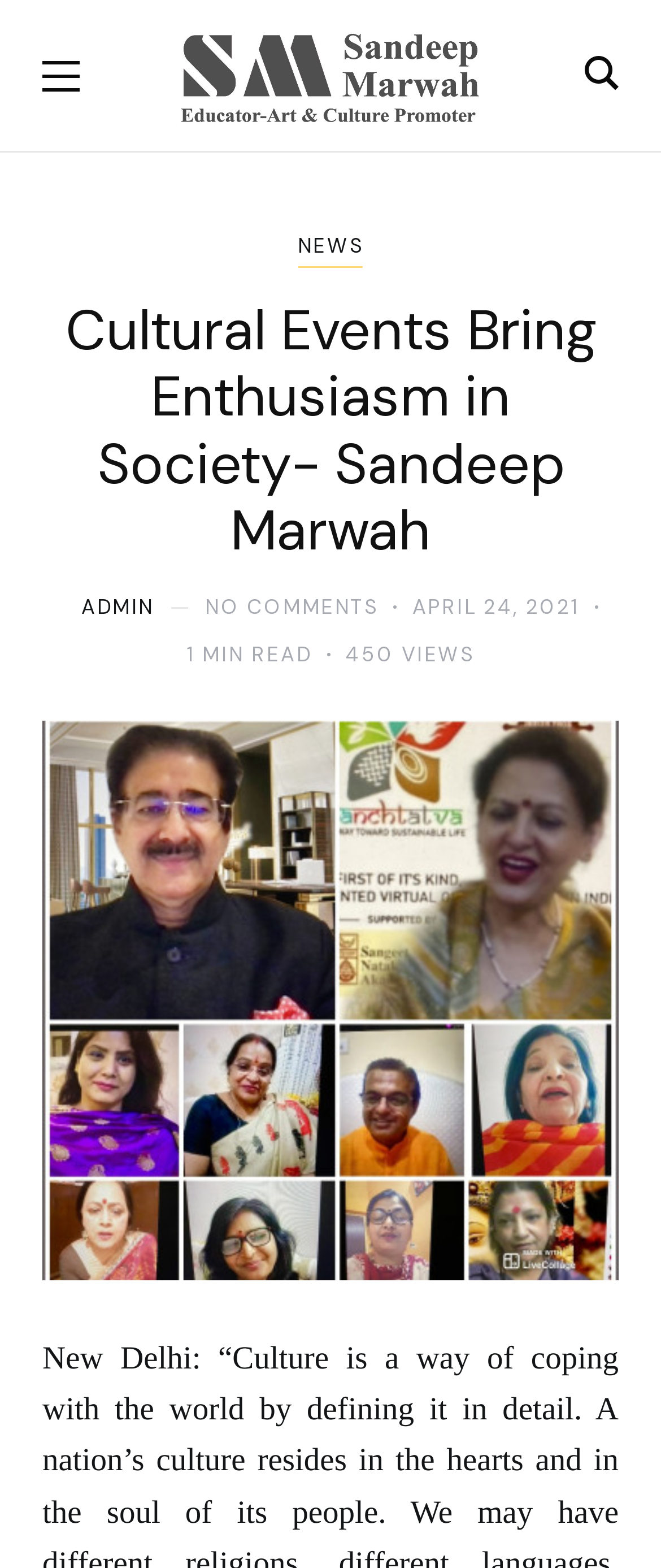How many views does the article have?
Look at the image and respond with a one-word or short-phrase answer.

450